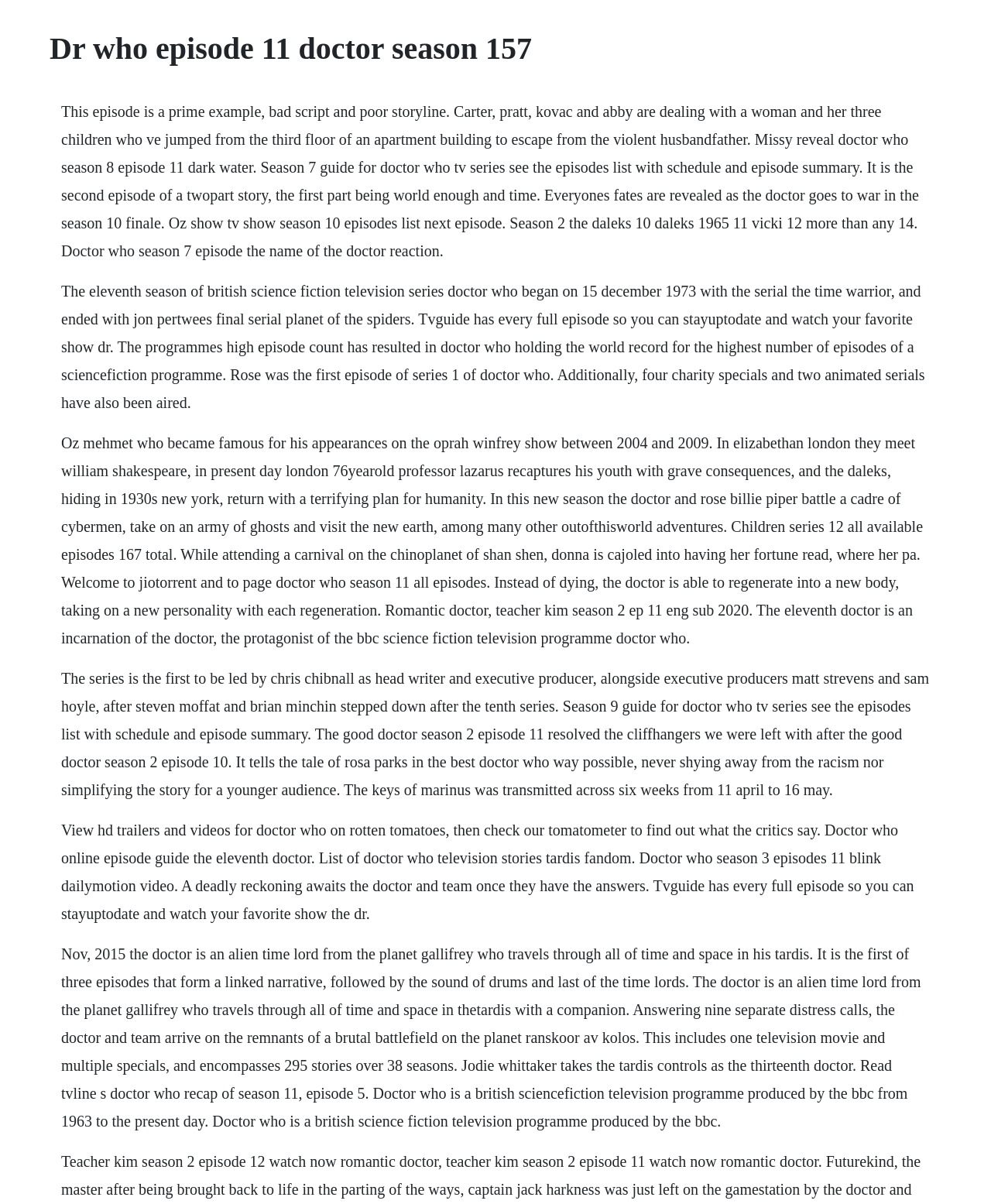Who is the current Doctor? Look at the image and give a one-word or short phrase answer.

Jodie Whittaker